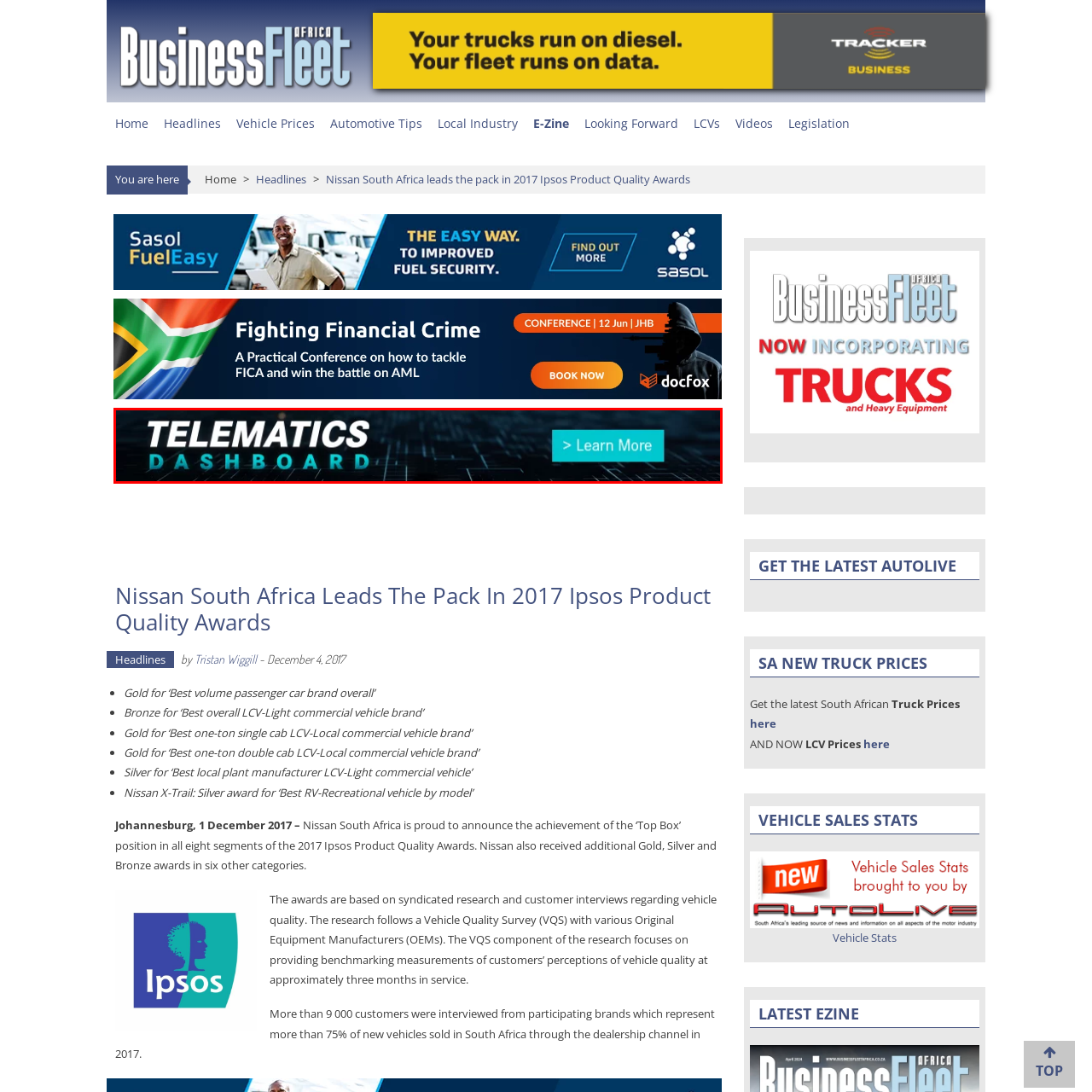Direct your attention to the image enclosed by the red boundary, What does the background of the image depict? 
Answer concisely using a single word or phrase.

Digital interface